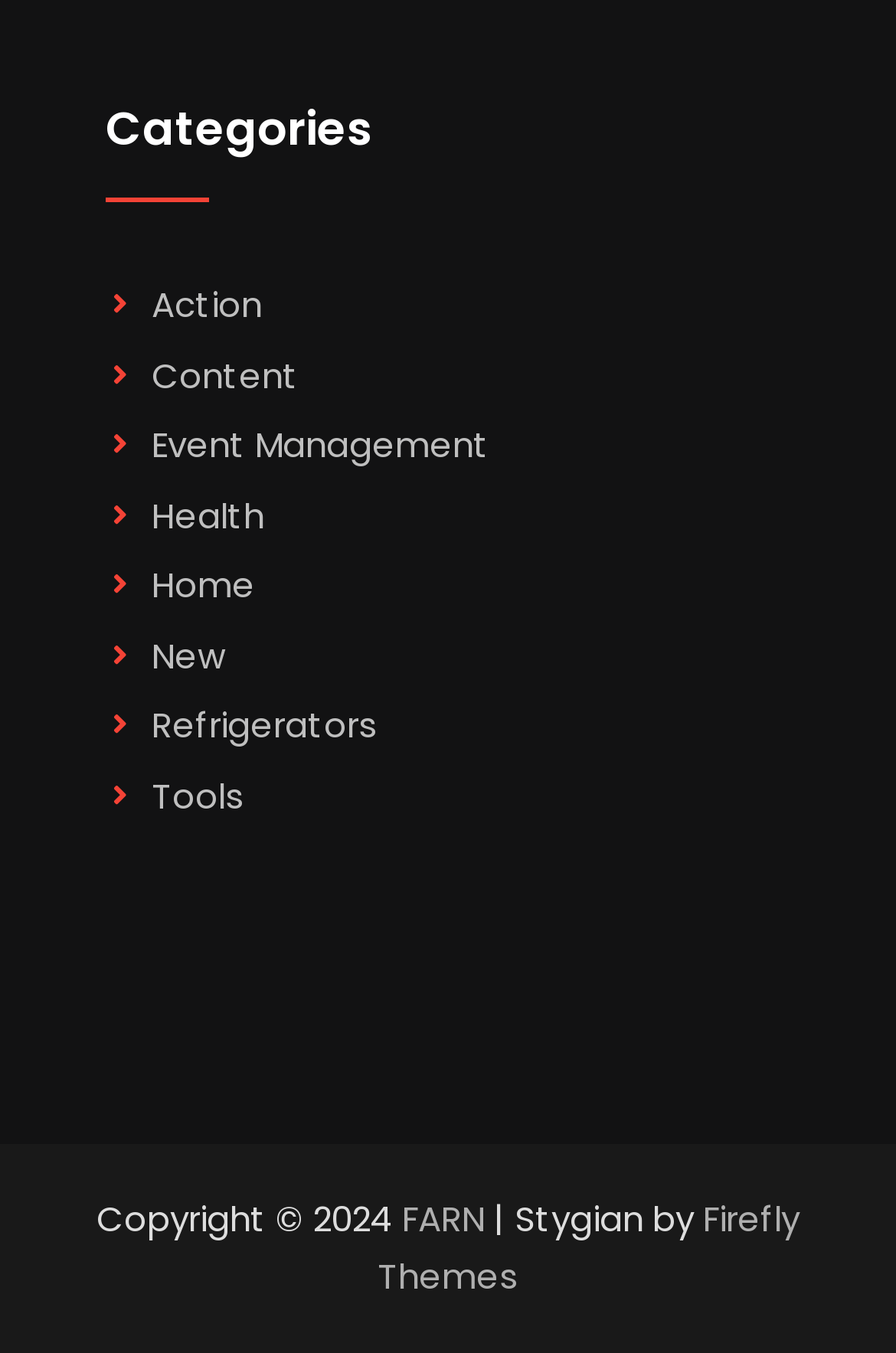Identify the bounding box coordinates for the element you need to click to achieve the following task: "Go to Home page". The coordinates must be four float values ranging from 0 to 1, formatted as [left, top, right, bottom].

[0.169, 0.415, 0.284, 0.45]